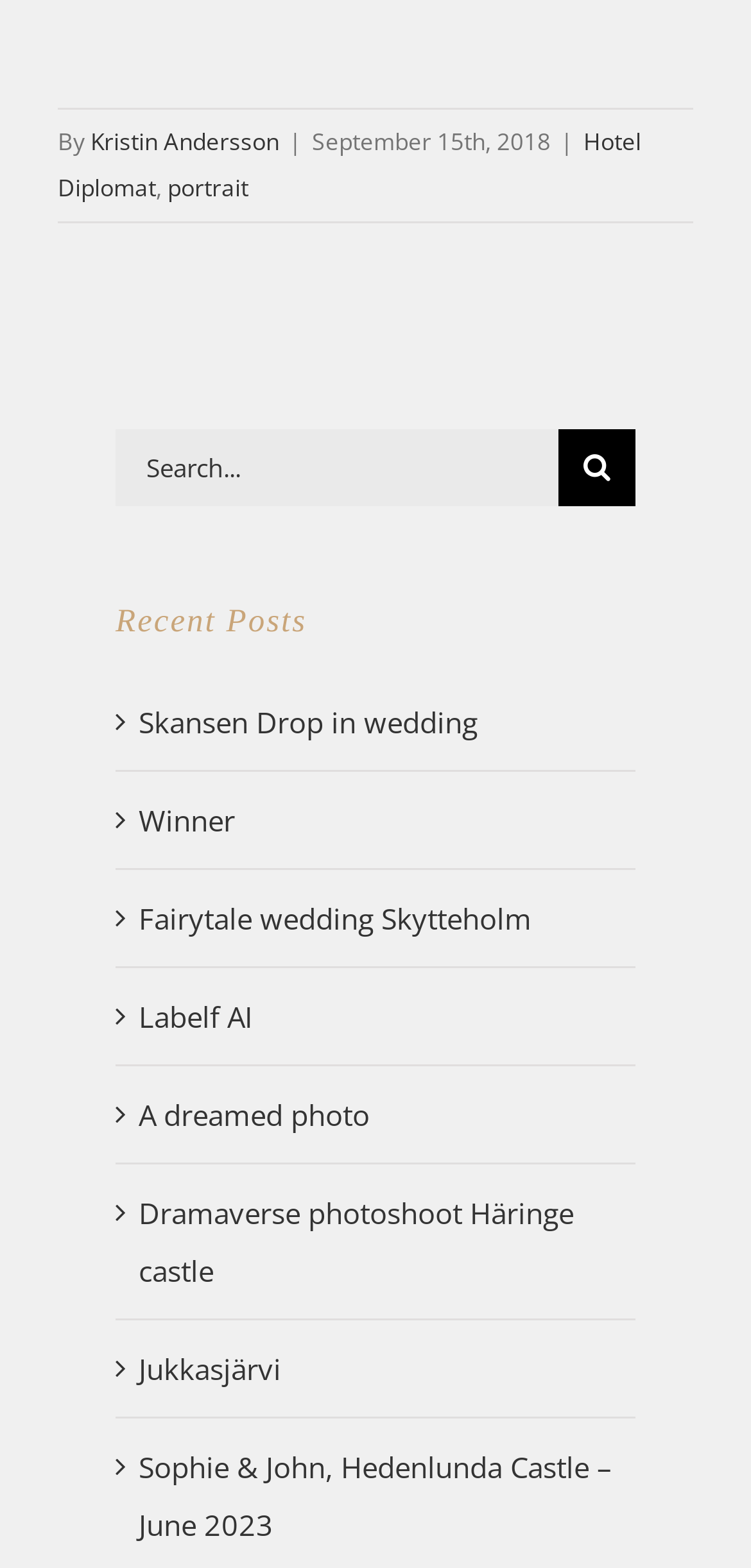Determine the coordinates of the bounding box for the clickable area needed to execute this instruction: "View the portrait".

[0.223, 0.109, 0.331, 0.13]